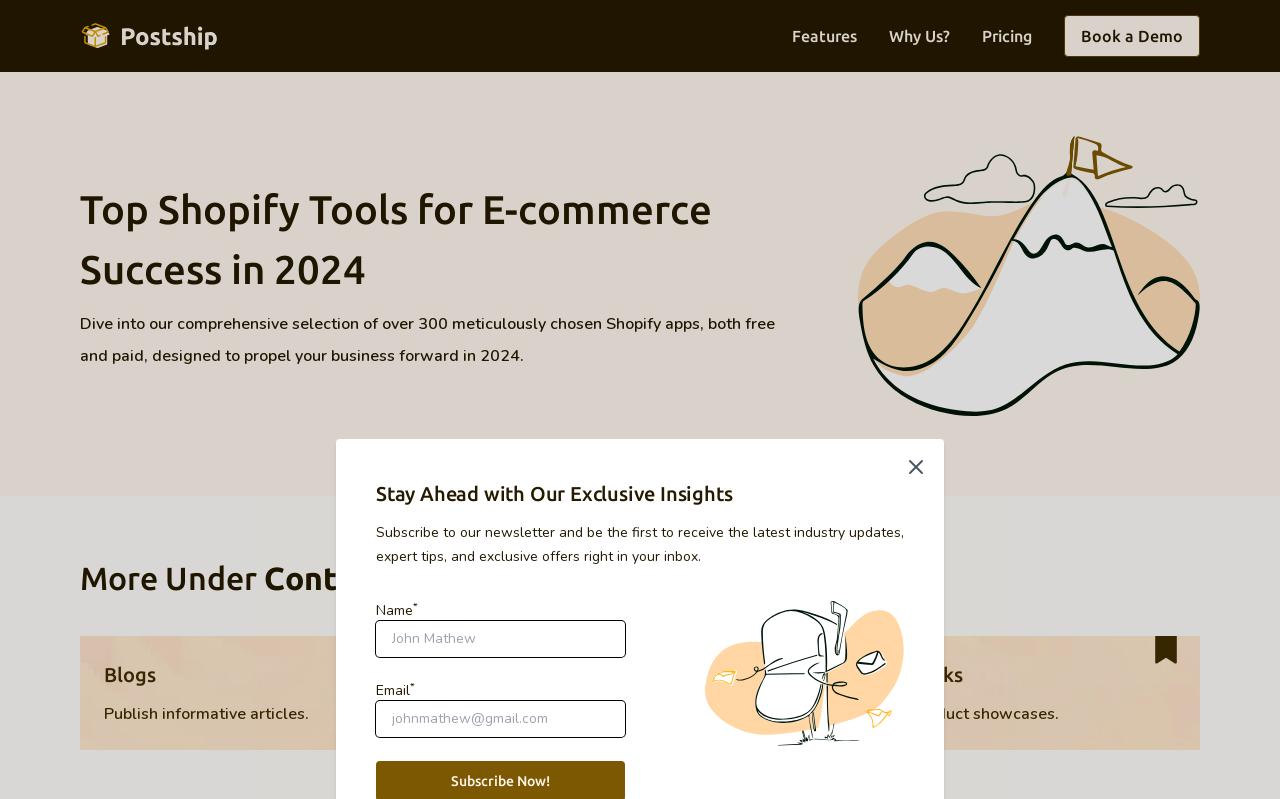What type of content is 'Lookbooks' related to?
Using the details shown in the screenshot, provide a comprehensive answer to the question.

According to the link 'Lookbooks' under 'More Under Content Marketing', it seems that Lookbooks are related to visual product showcases, which are a type of content marketing strategy.